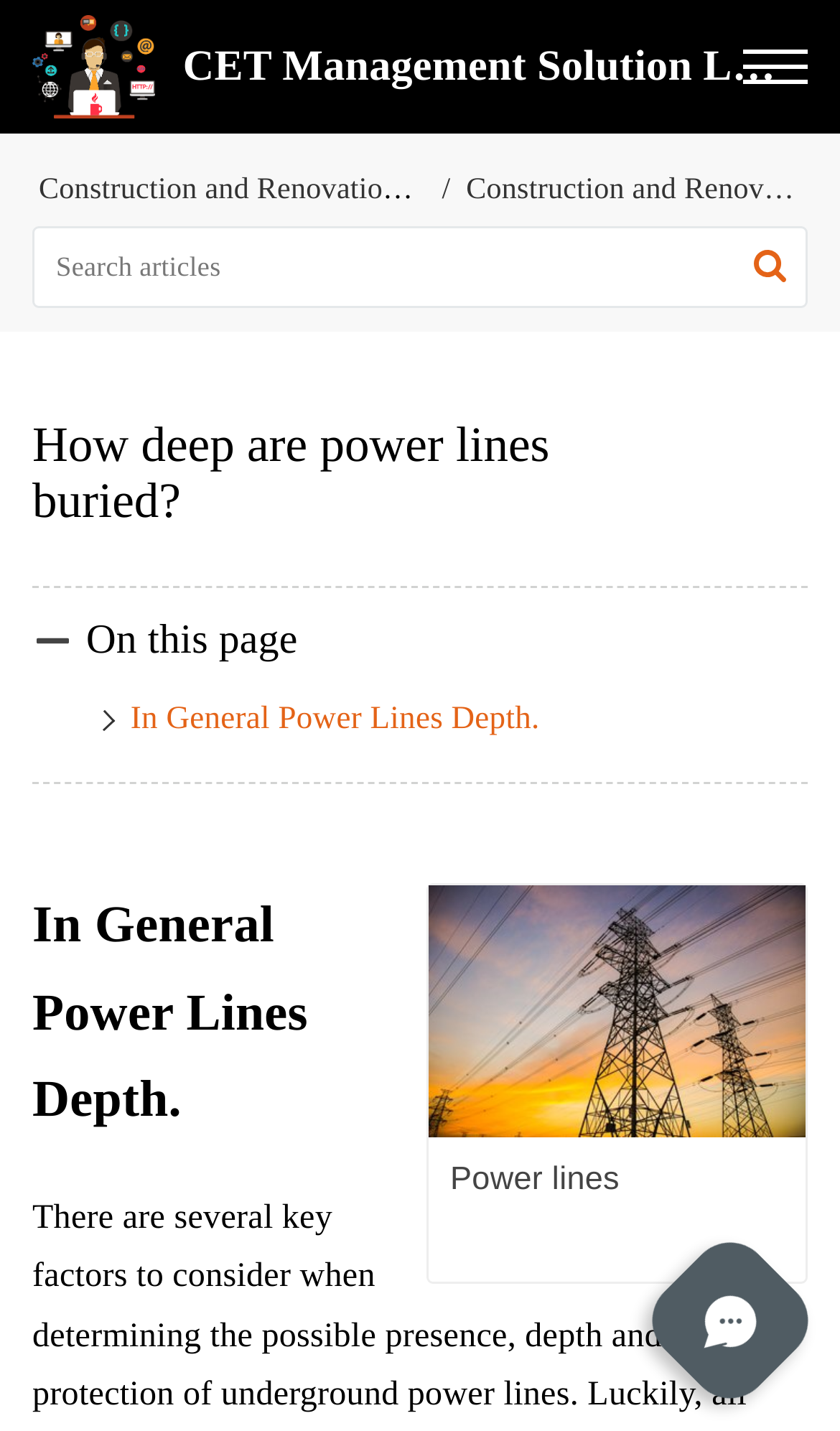Provide the bounding box coordinates of the UI element that matches the description: "Construction and Renovation KB".

[0.046, 0.122, 0.533, 0.145]